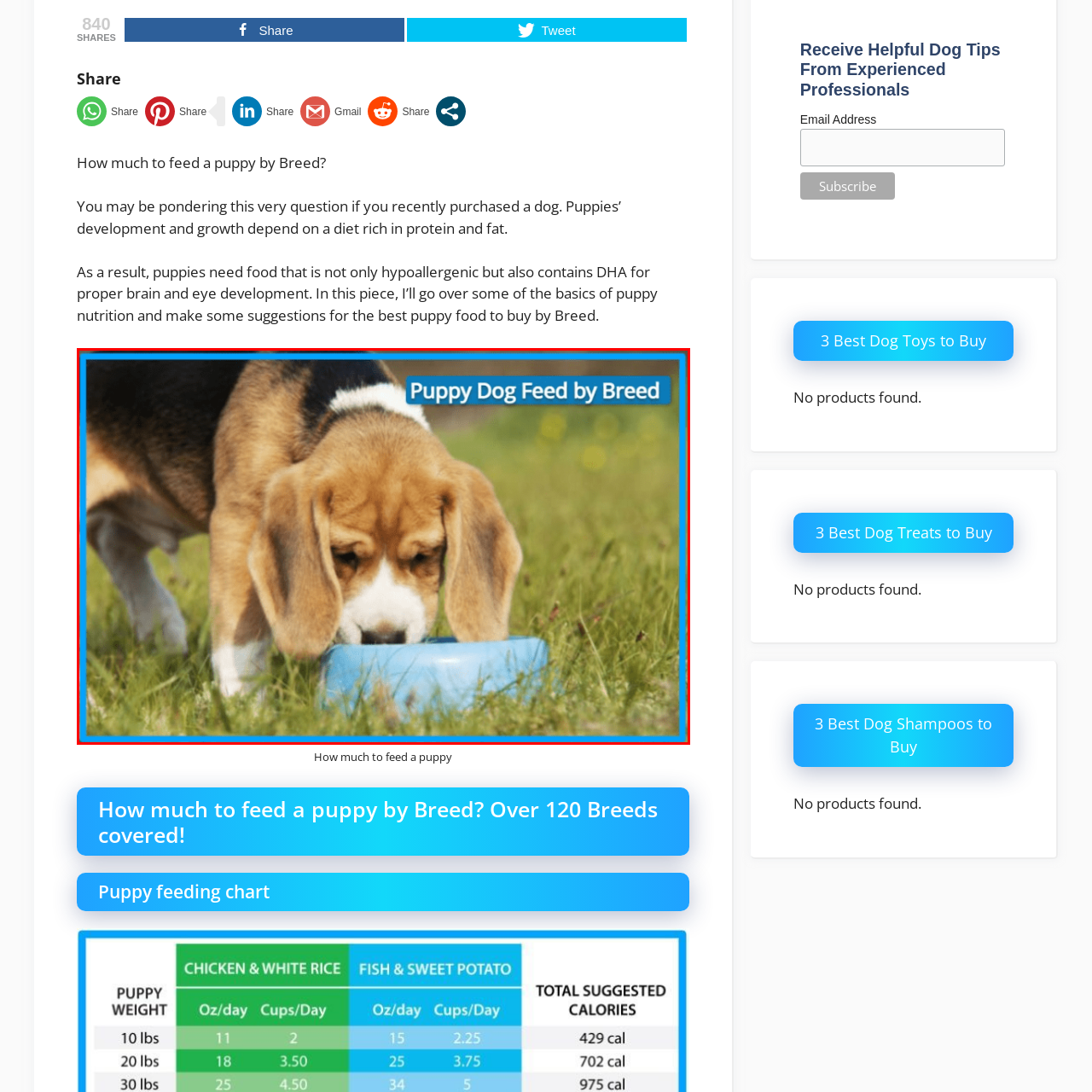Concentrate on the image marked by the red box, What is the importance of the header above the puppy?
 Your answer should be a single word or phrase.

Emphasizing breed-specific dietary needs